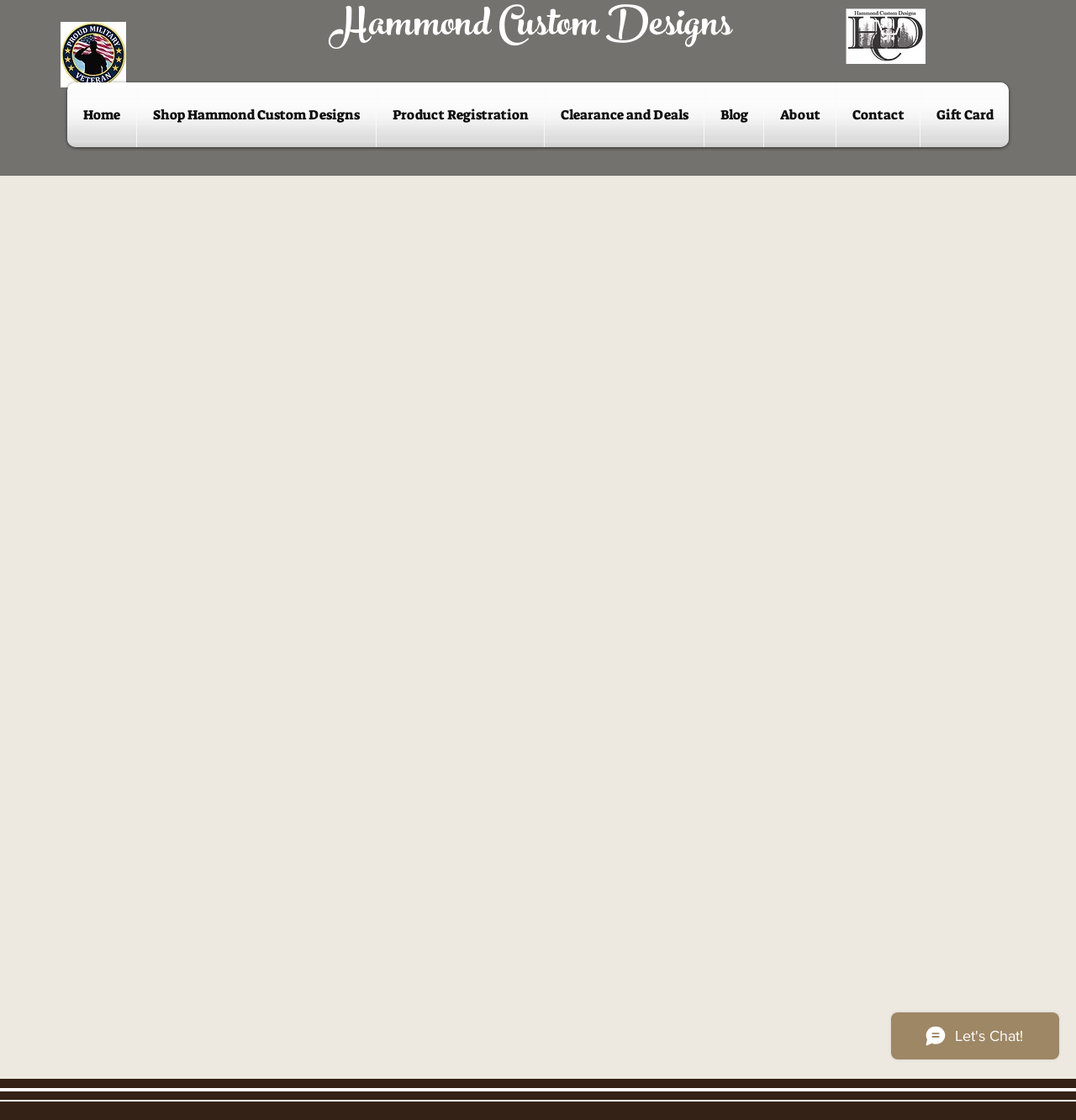What is the name of the company?
Please give a detailed answer to the question using the information shown in the image.

The heading element with the text 'Hammond Custom Designs' suggests that it is the name of the company, which is also supported by the presence of the company logo on the top right corner.